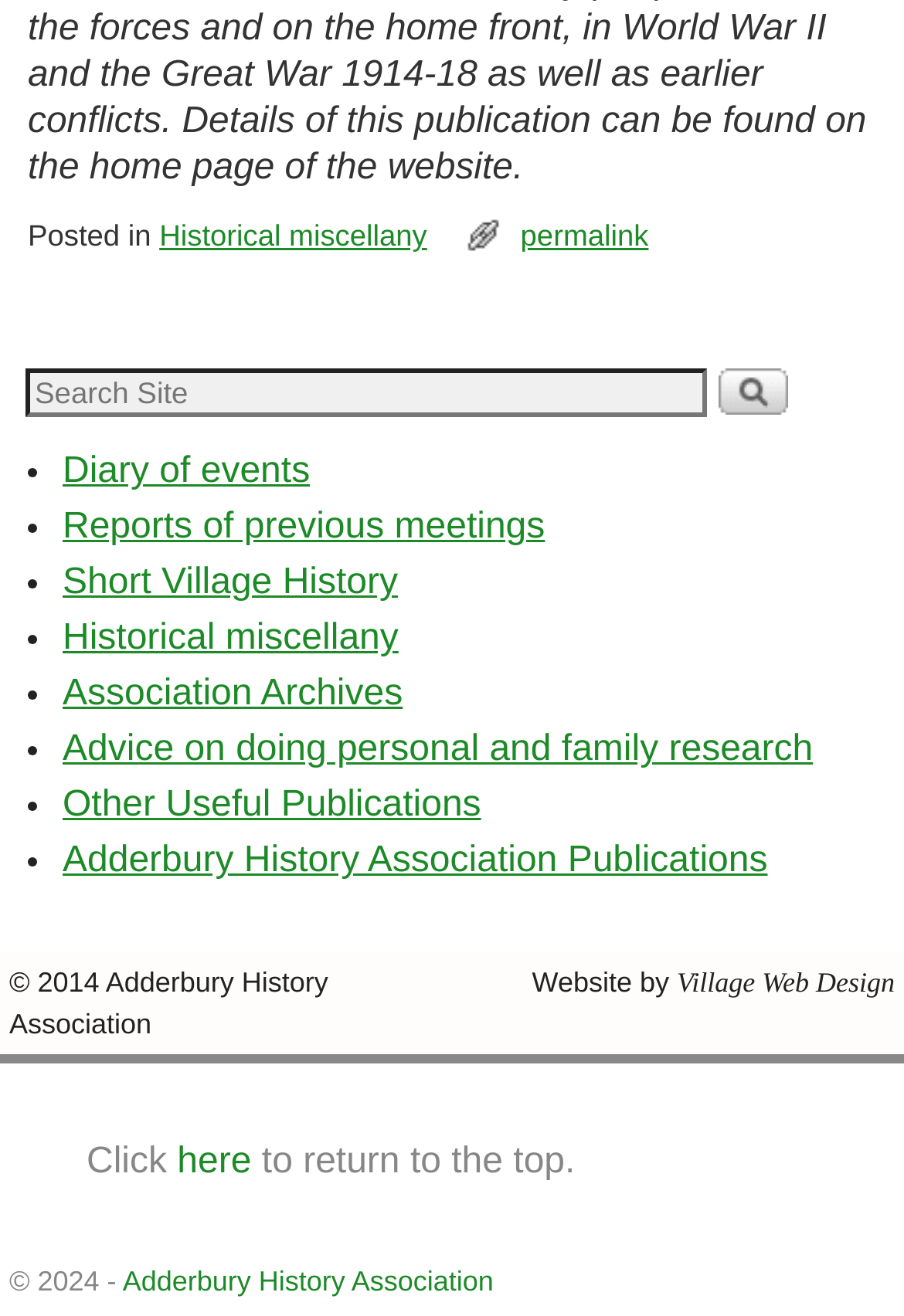Please predict the bounding box coordinates (top-left x, top-left y, bottom-right x, bottom-right y) for the UI element in the screenshot that fits the description: Other Useful Publications

[0.069, 0.598, 0.532, 0.627]